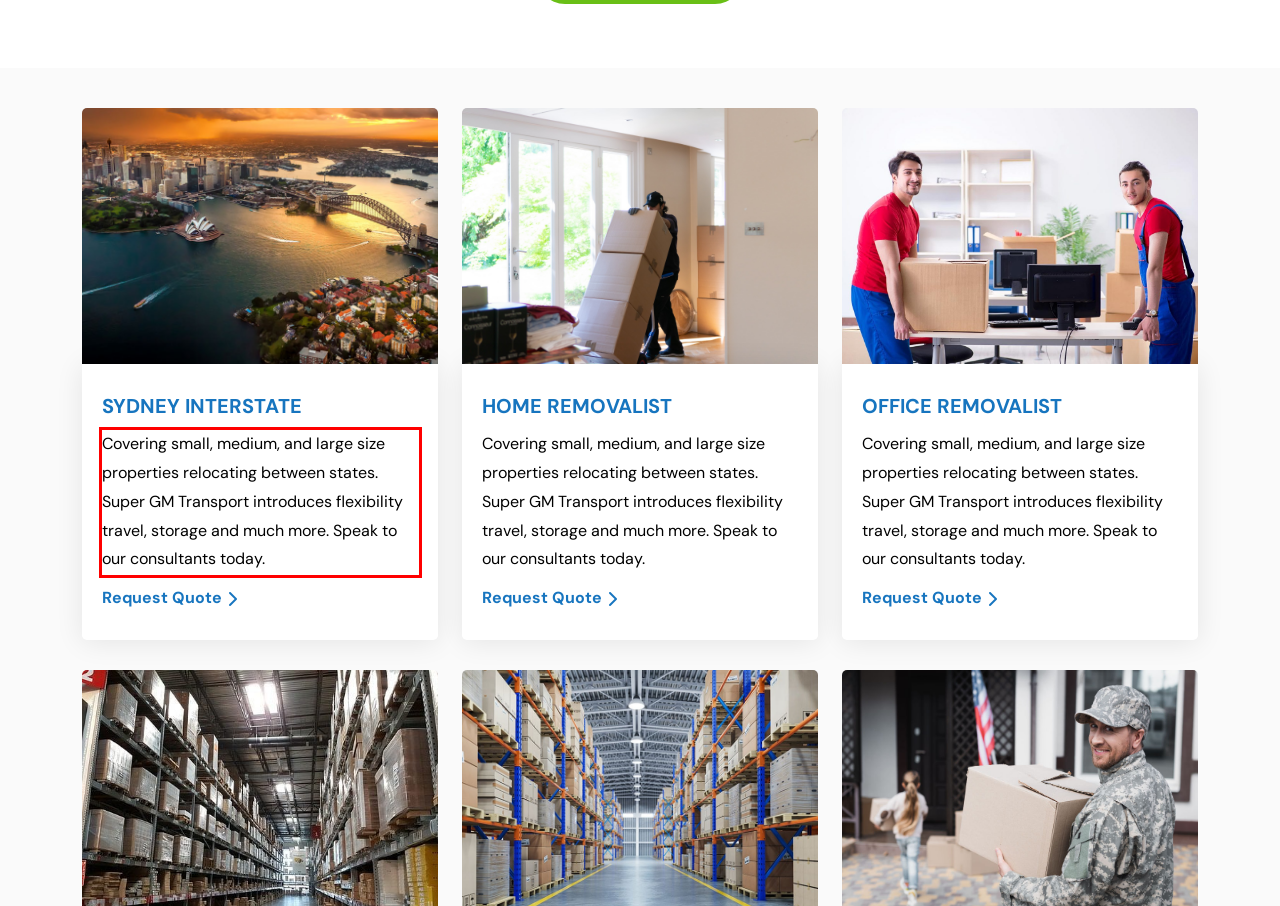Within the screenshot of a webpage, identify the red bounding box and perform OCR to capture the text content it contains.

Covering small, medium, and large size properties relocating between states. Super GM Transport introduces flexibility travel, storage and much more. Speak to our consultants today.